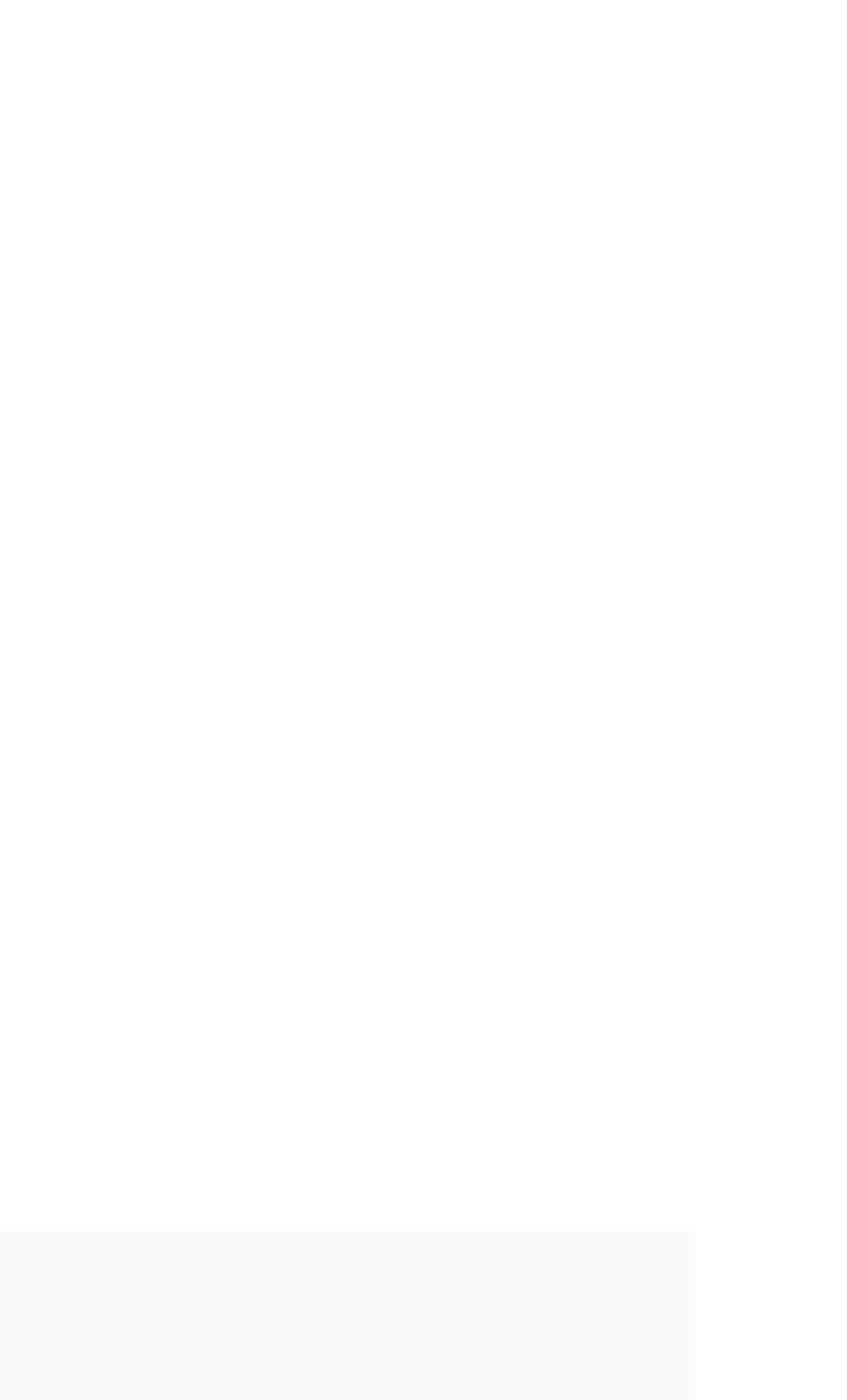Please determine the bounding box coordinates for the element with the description: "name="email"".

[0.077, 0.172, 0.744, 0.243]